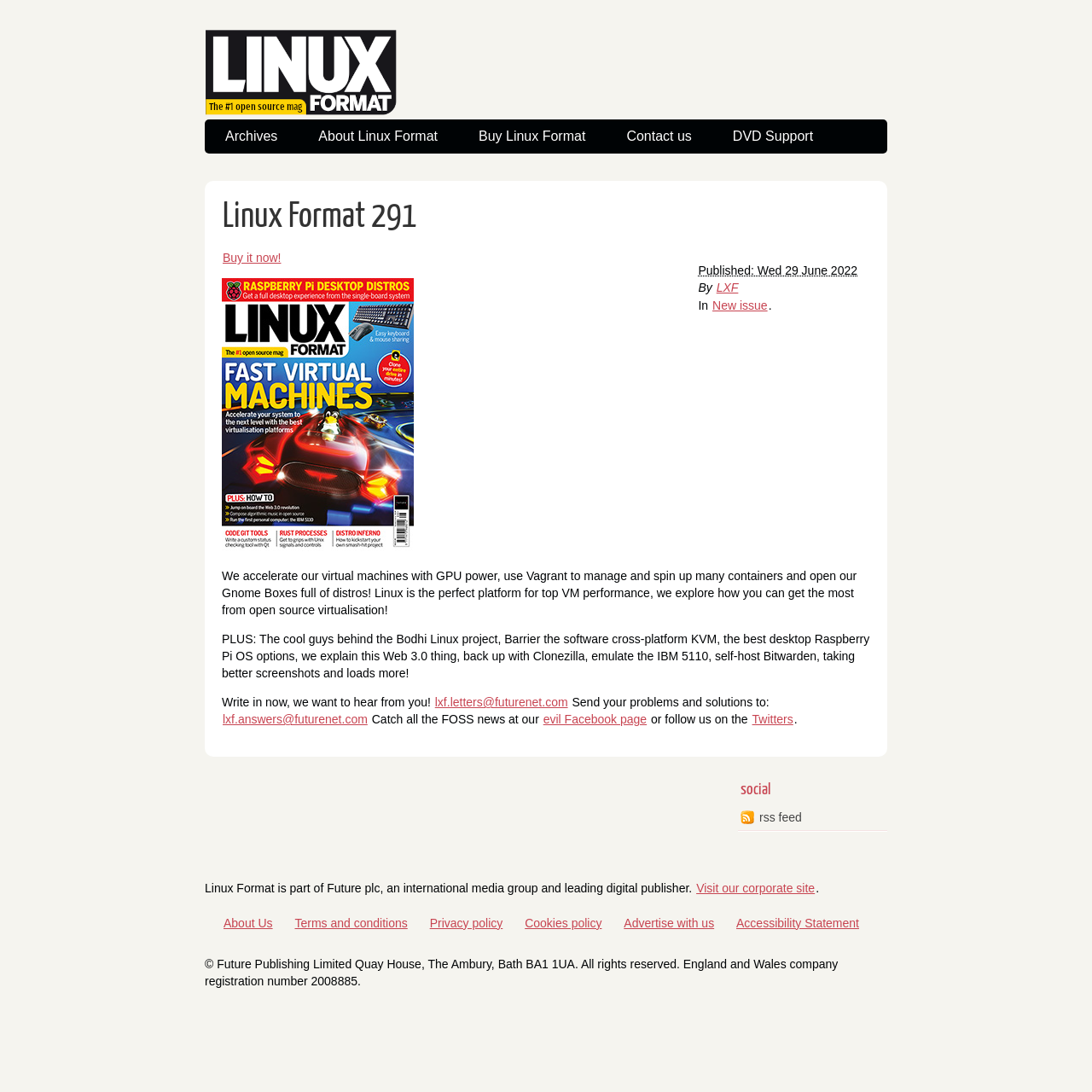Identify the bounding box coordinates of the clickable region required to complete the instruction: "Click the AGS Logo". The coordinates should be given as four float numbers within the range of 0 and 1, i.e., [left, top, right, bottom].

None